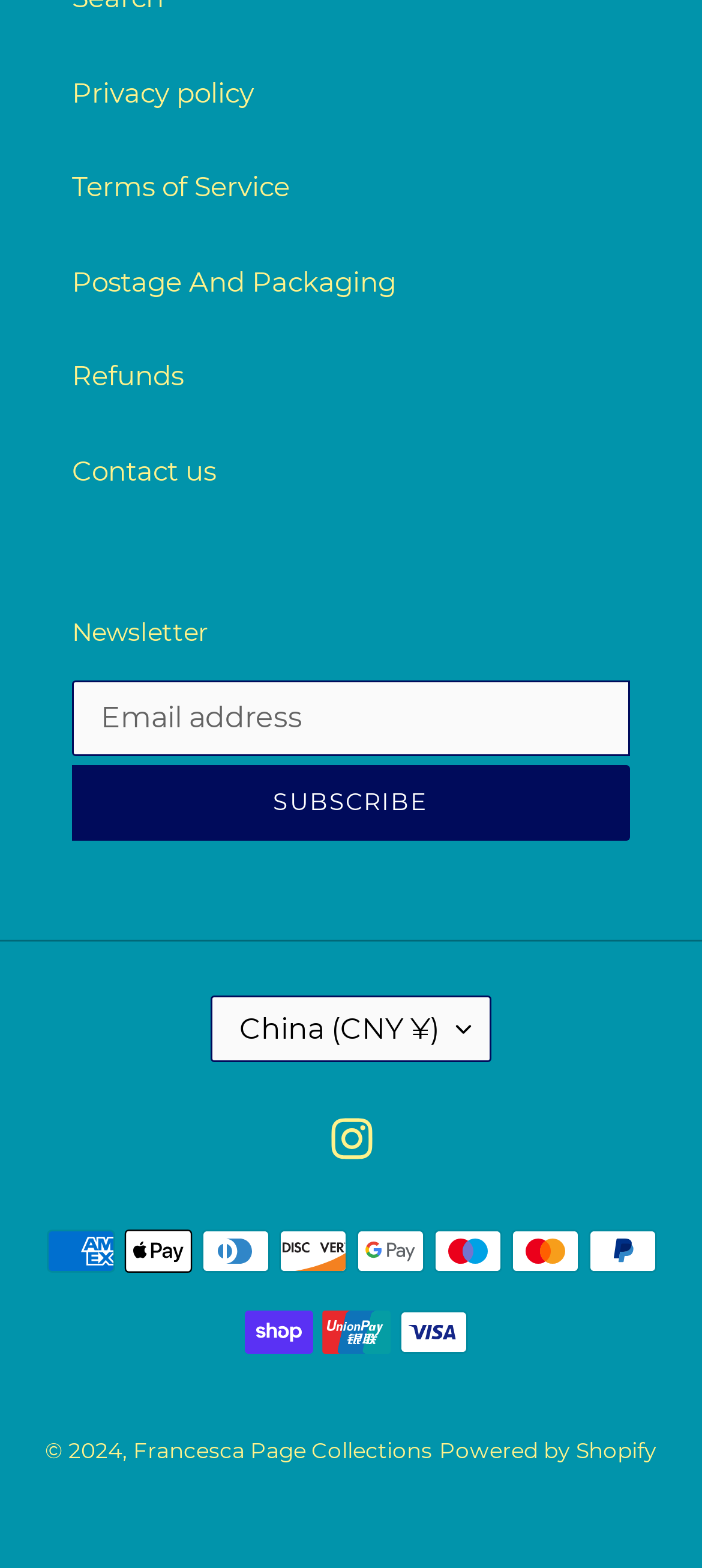Identify the bounding box coordinates of the element that should be clicked to fulfill this task: "Follow on Instagram". The coordinates should be provided as four float numbers between 0 and 1, i.e., [left, top, right, bottom].

[0.471, 0.712, 0.529, 0.739]